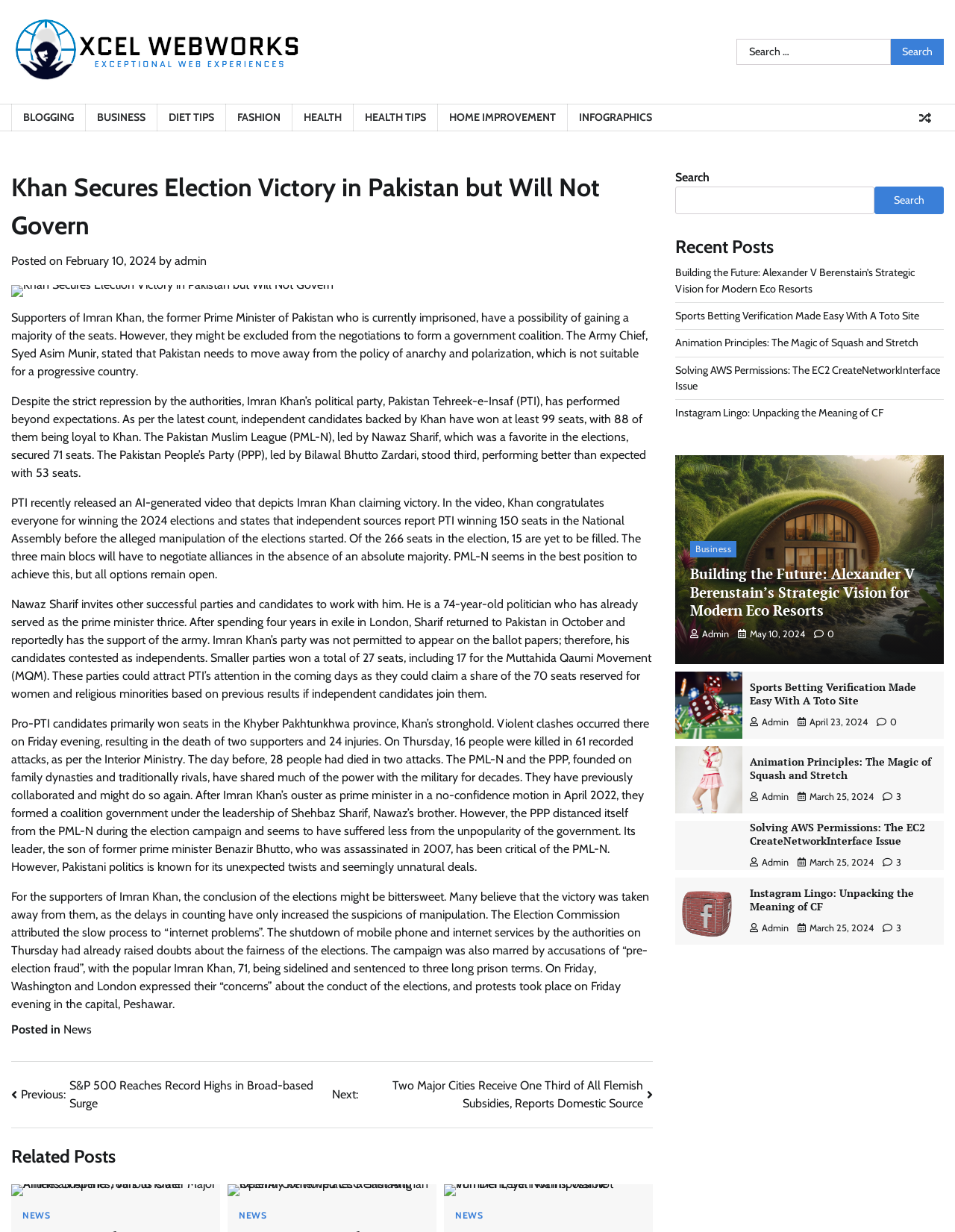Who is the former Prime Minister of Pakistan mentioned in the article?
From the screenshot, supply a one-word or short-phrase answer.

Imran Khan